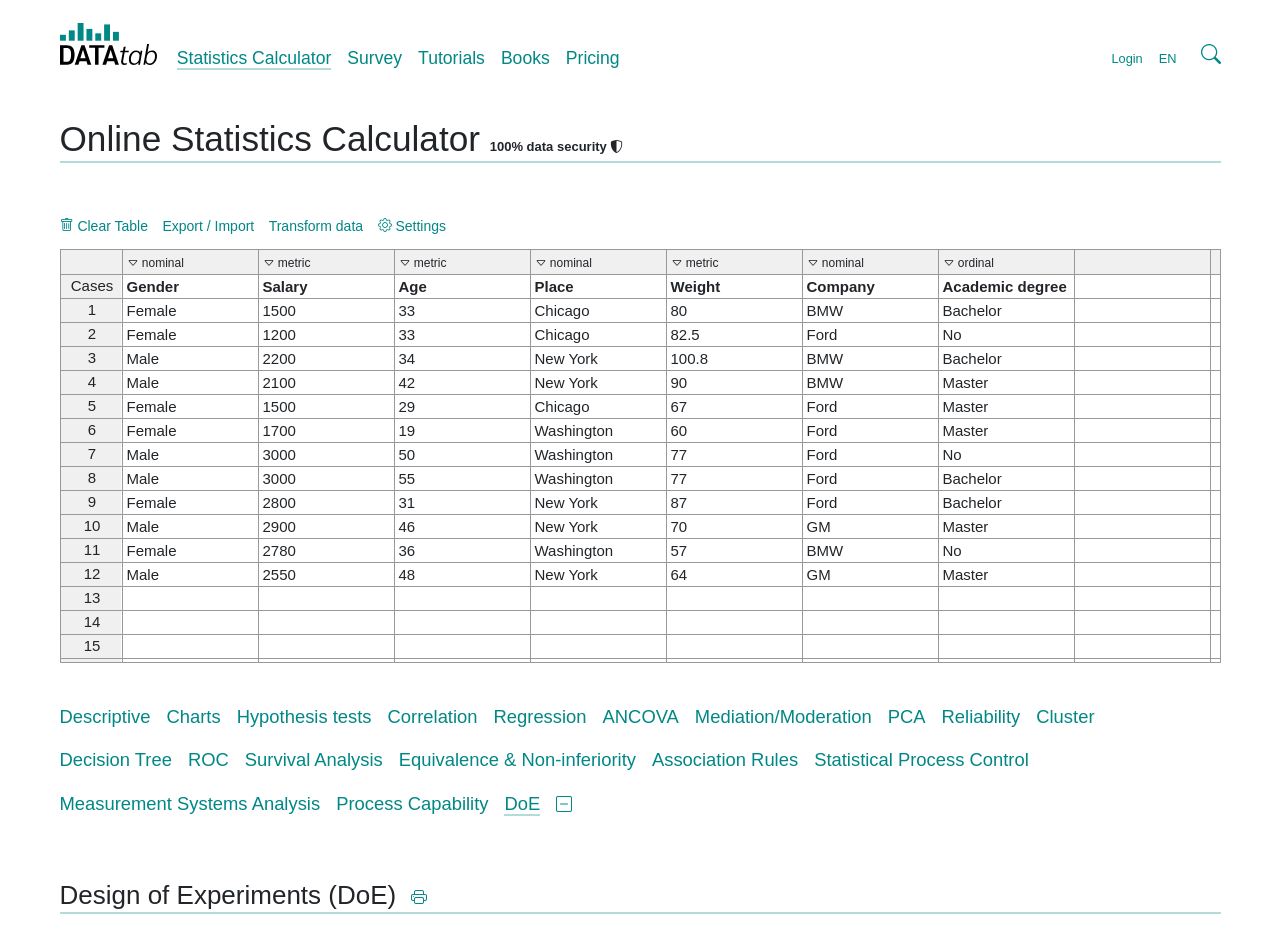Please identify the bounding box coordinates of the element that needs to be clicked to execute the following command: "Select the 'metric' option". Provide the bounding box using four float numbers between 0 and 1, formatted as [left, top, right, bottom].

[0.201, 0.267, 0.307, 0.292]